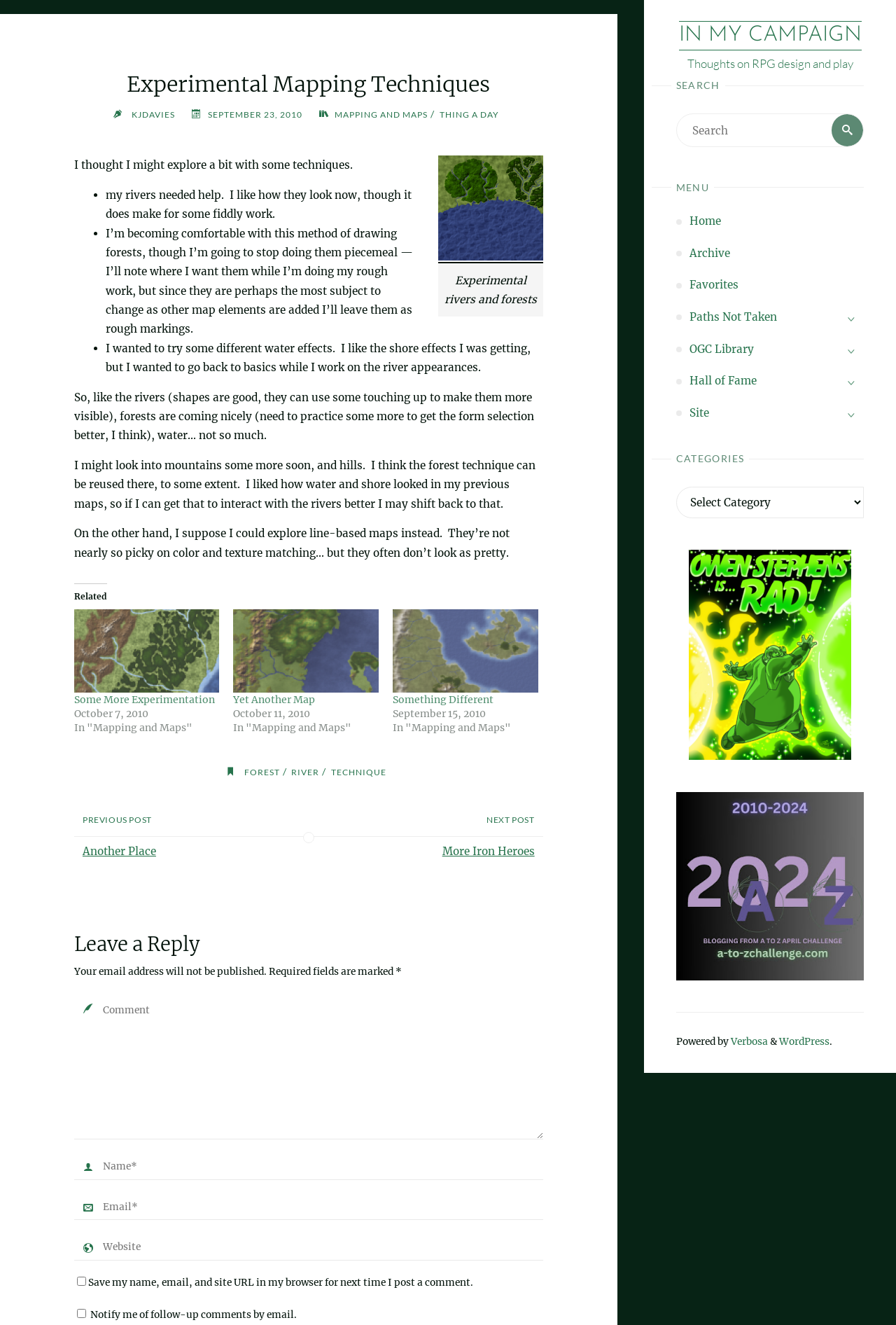Answer the question with a brief word or phrase:
What is the title of the related post?

Mountains, Rivers, Forest